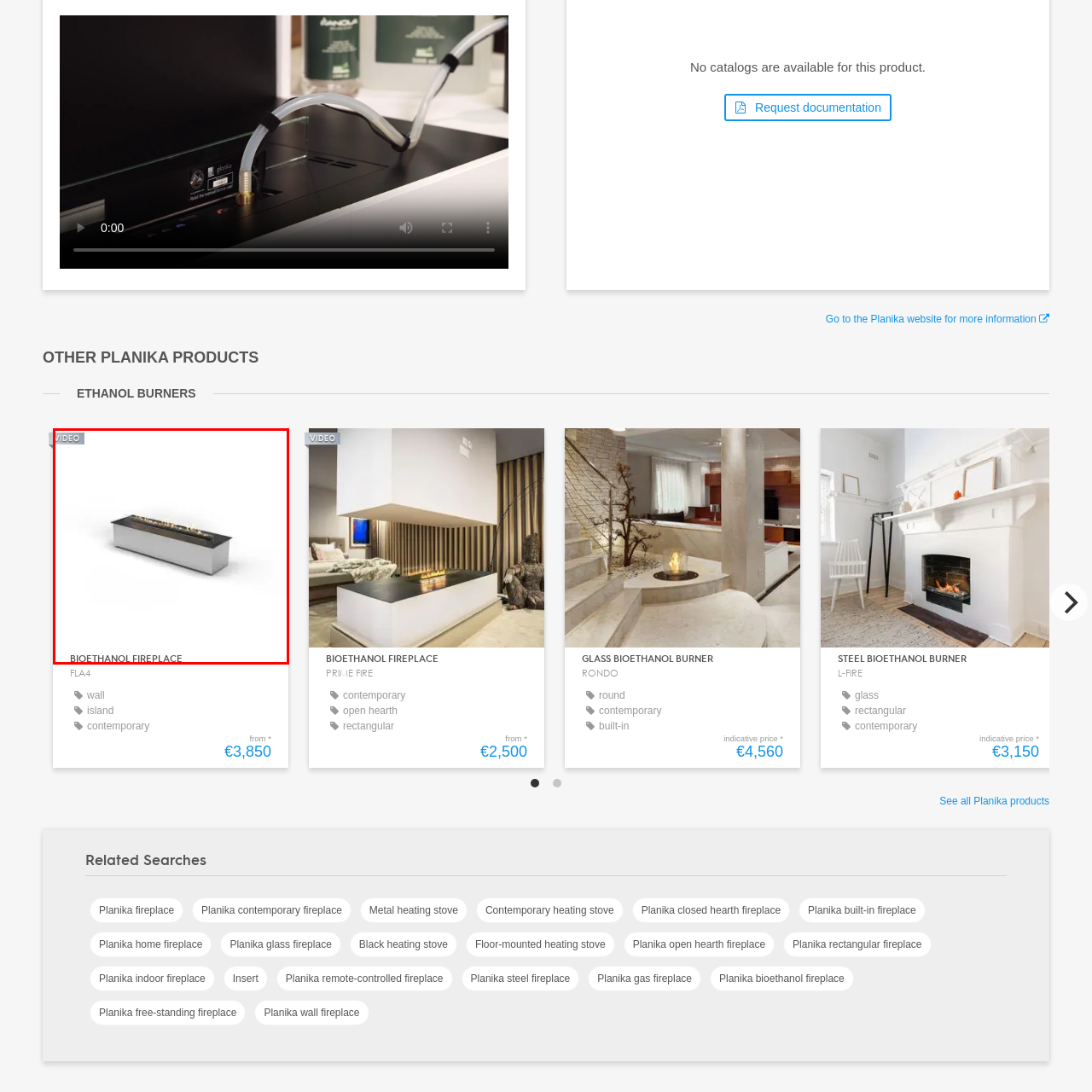Explain comprehensively what is shown in the image marked by the red outline.

This image showcases a sleek bioethanol fireplace, featuring a modern, minimalistic design. The fireplace is long and rectangular, with a shiny metallic frame complemented by a black top surface where flames are seen dancing. This type of fireplace is eco-friendly, as it utilizes bioethanol fuel, which emits no smoke or harmful emissions, making it suitable for indoor and outdoor use. Below the image, there is a label indicating "BIOETHANOL FIREPLACE," highlighting its function and type. The fireplace not only serves as a source of heat but also as a stylish decorative element for contemporary living spaces.